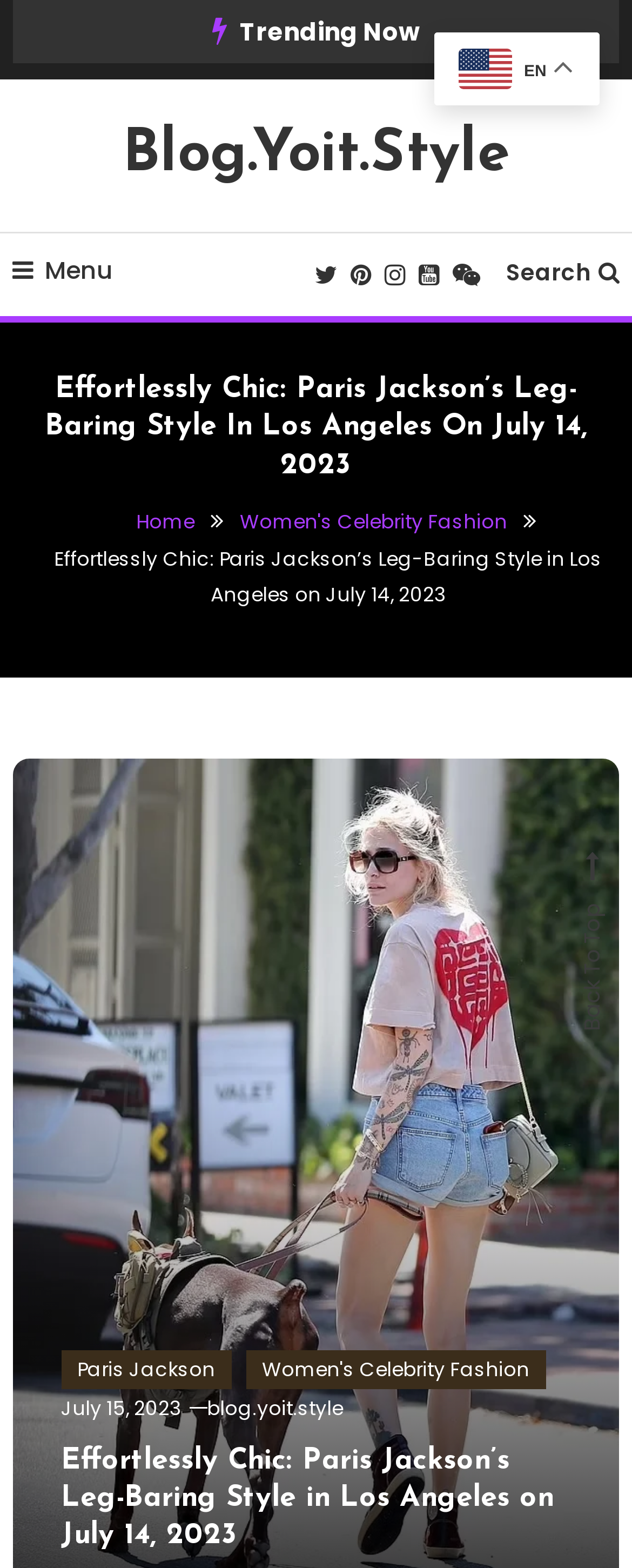Construct a thorough caption encompassing all aspects of the webpage.

The webpage appears to be a blog post about Paris Jackson's fashion style, specifically her leg-baring outfit in Los Angeles on July 14, 2023. At the top of the page, there is a navigation menu with links to "Home" and "Women's Celebrity Fashion". Below the navigation menu, there is a heading that displays the title of the blog post, "Effortlessly Chic: Paris Jackson’s Leg-Baring Style In Los Angeles On July 14, 2023".

To the top-right of the page, there are several social media links, including Facebook, Twitter, Instagram, and Pinterest, represented by their respective icons. Next to these icons, there is a search bar with a magnifying glass icon.

On the left side of the page, there is a breadcrumbs navigation section that shows the hierarchy of the webpage, with links to "Home" and "Women's Celebrity Fashion". Below the breadcrumbs, there is a section that displays the title of the blog post again, along with links to related topics, such as "Paris Jackson" and "Women's Celebrity Fashion".

The main content of the page is a blog post that discusses Paris Jackson's fashion style, with a focus on her leg-baring outfit. The post includes a heading that summarizes the content, followed by a block of text that provides more details.

At the bottom of the page, there is a "Back To Top" link that allows users to quickly navigate back to the top of the page. There is also a small image of the English language flag, indicating that the webpage is in English.